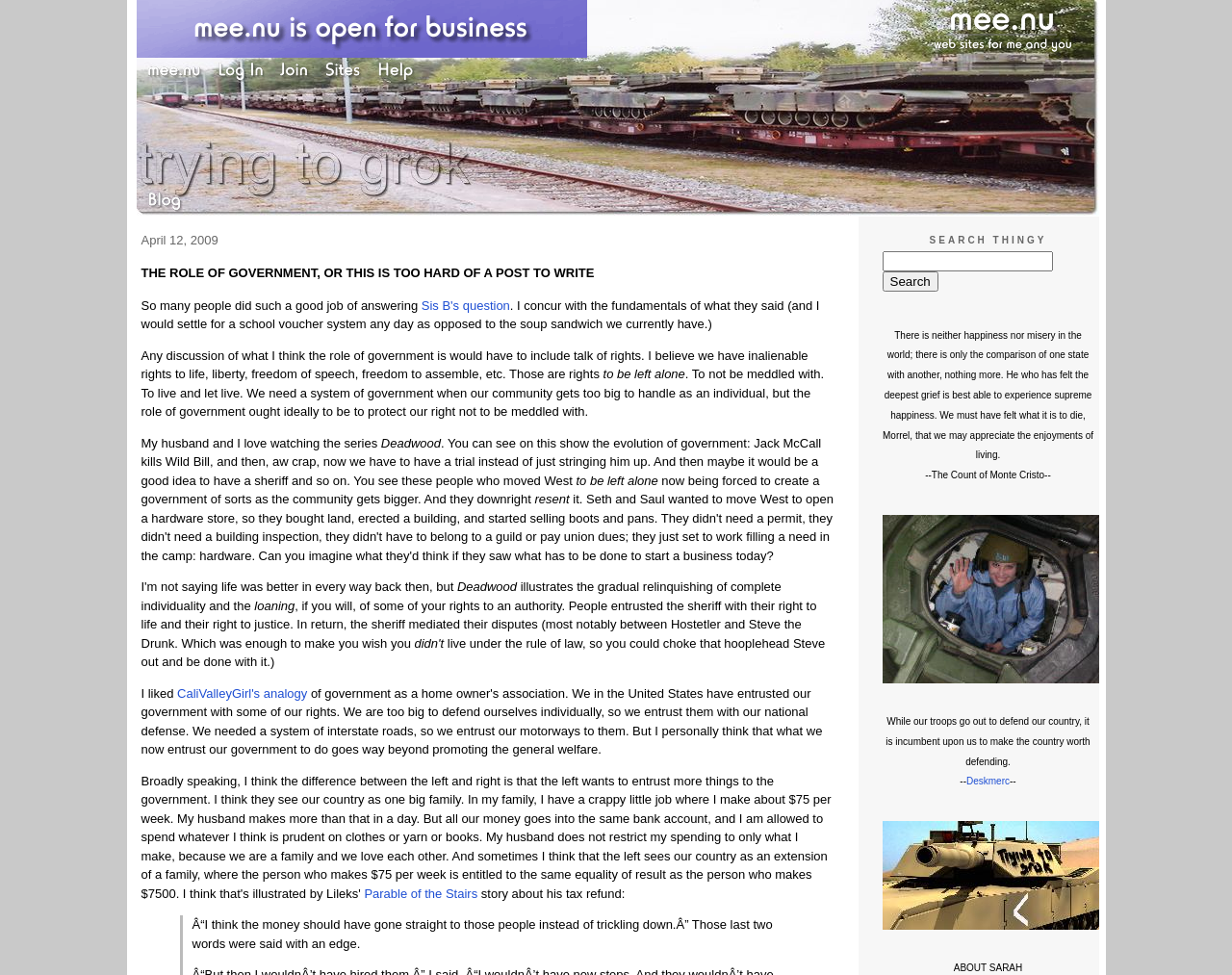Locate the bounding box coordinates of the element you need to click to accomplish the task described by this instruction: "Visit the 'Sites' page".

[0.263, 0.07, 0.302, 0.087]